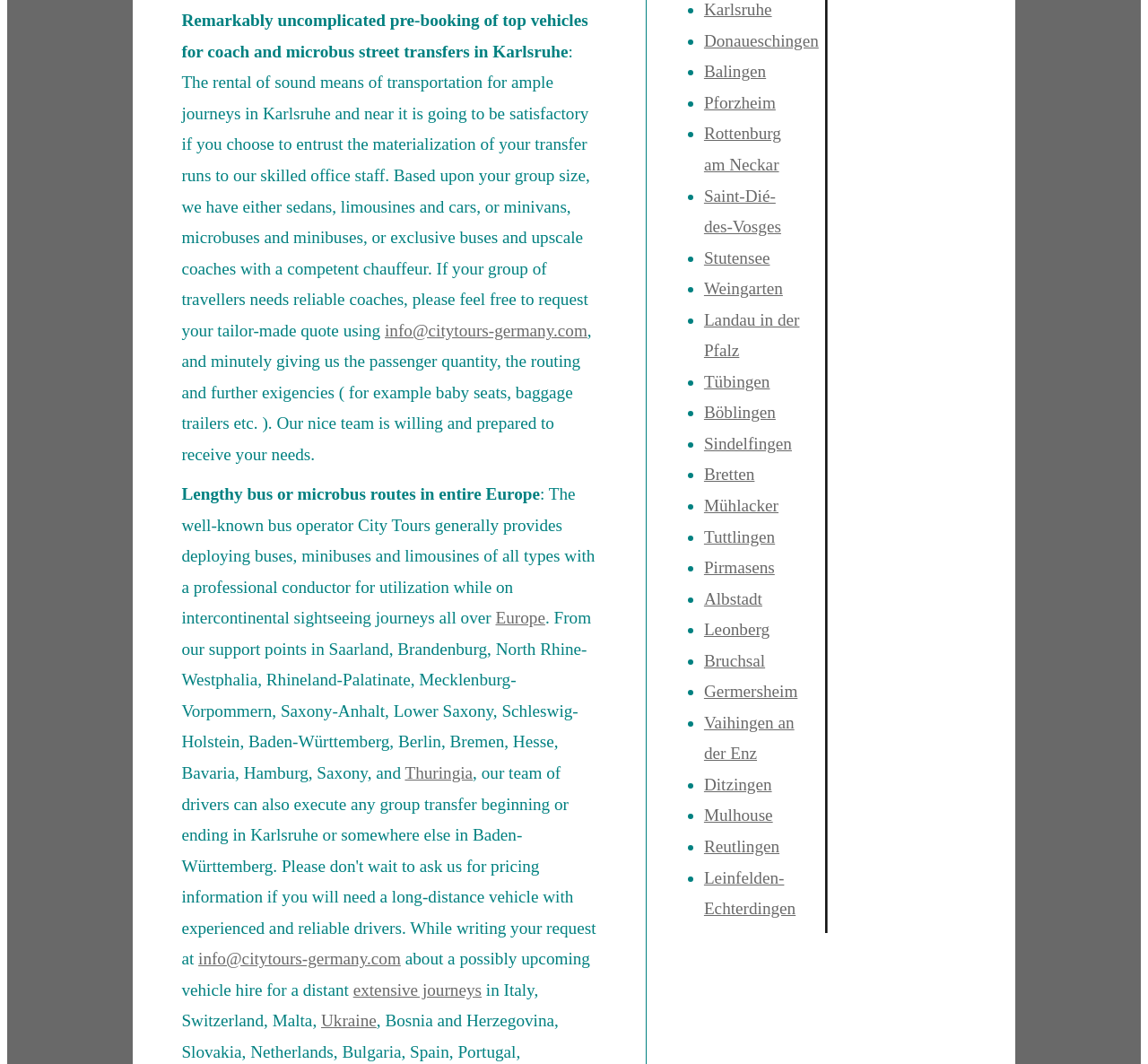Use a single word or phrase to answer the question:
What is the email address to request a tailor-made quote?

info@citytours-germany.com